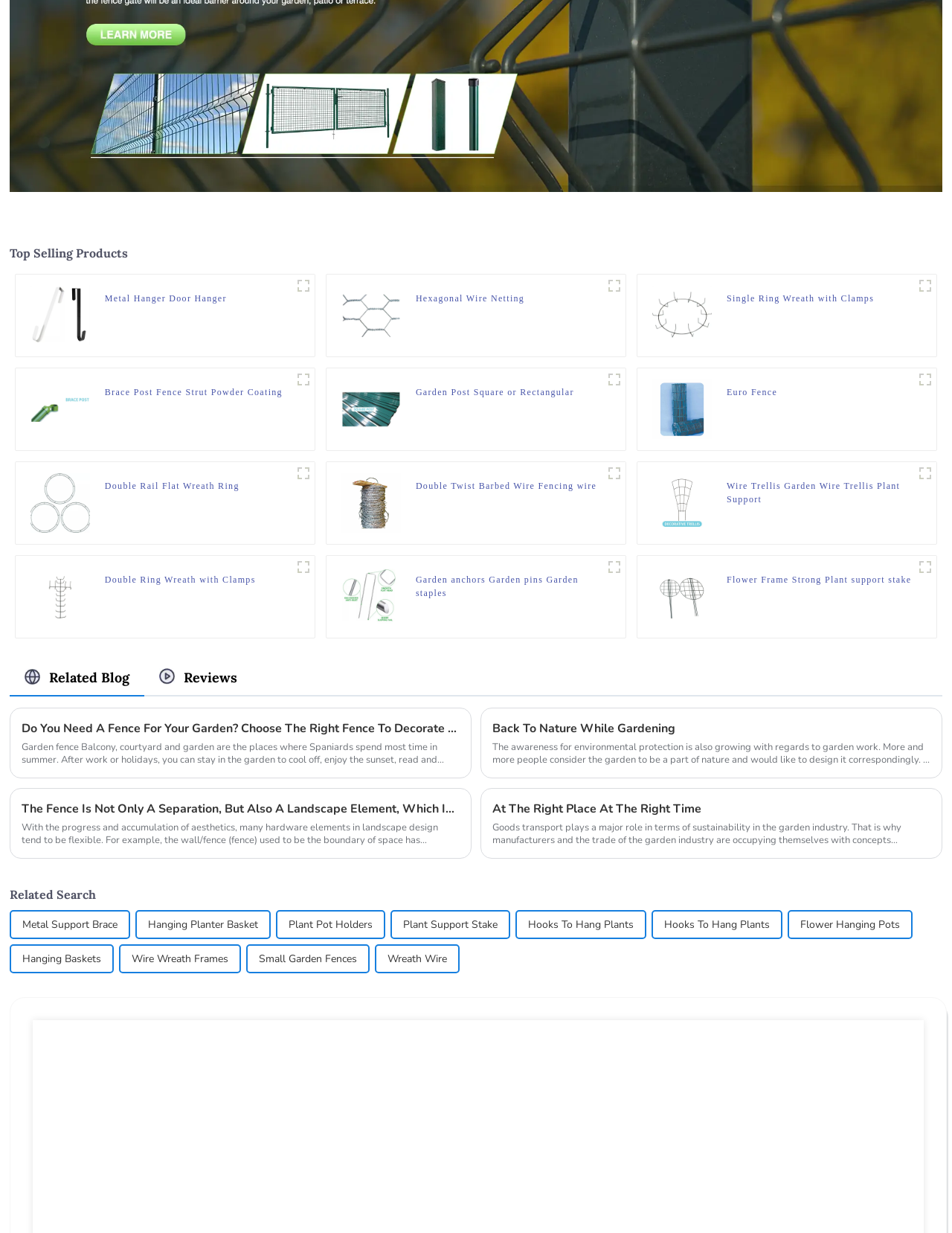Locate the UI element described by Plant Support Stake in the provided webpage screenshot. Return the bounding box coordinates in the format (top-left x, top-left y, bottom-right x, bottom-right y), ensuring all values are between 0 and 1.

[0.423, 0.739, 0.522, 0.76]